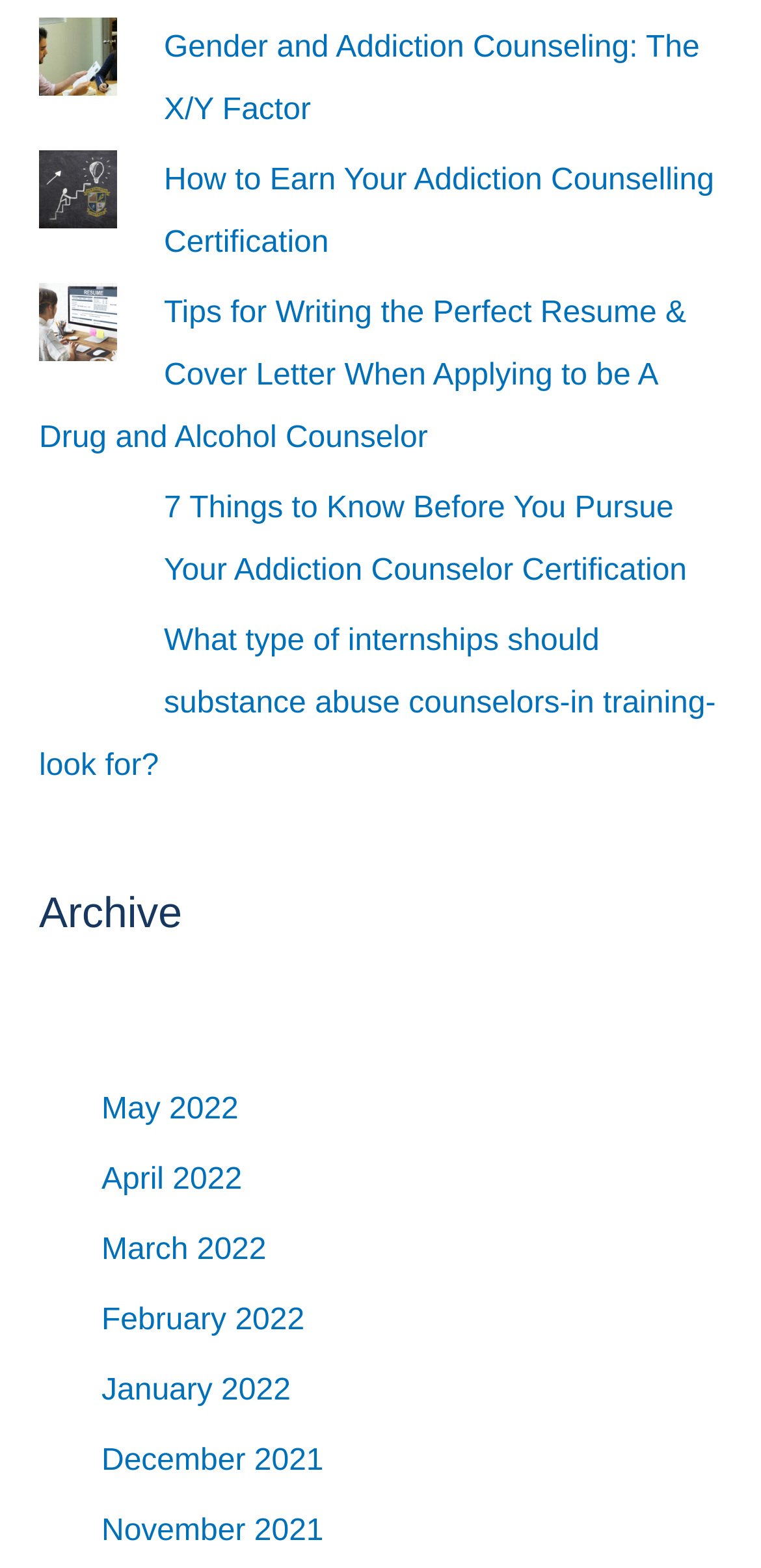Please locate the bounding box coordinates of the element that should be clicked to achieve the given instruction: "Explore the Archive section".

[0.051, 0.565, 0.949, 0.599]